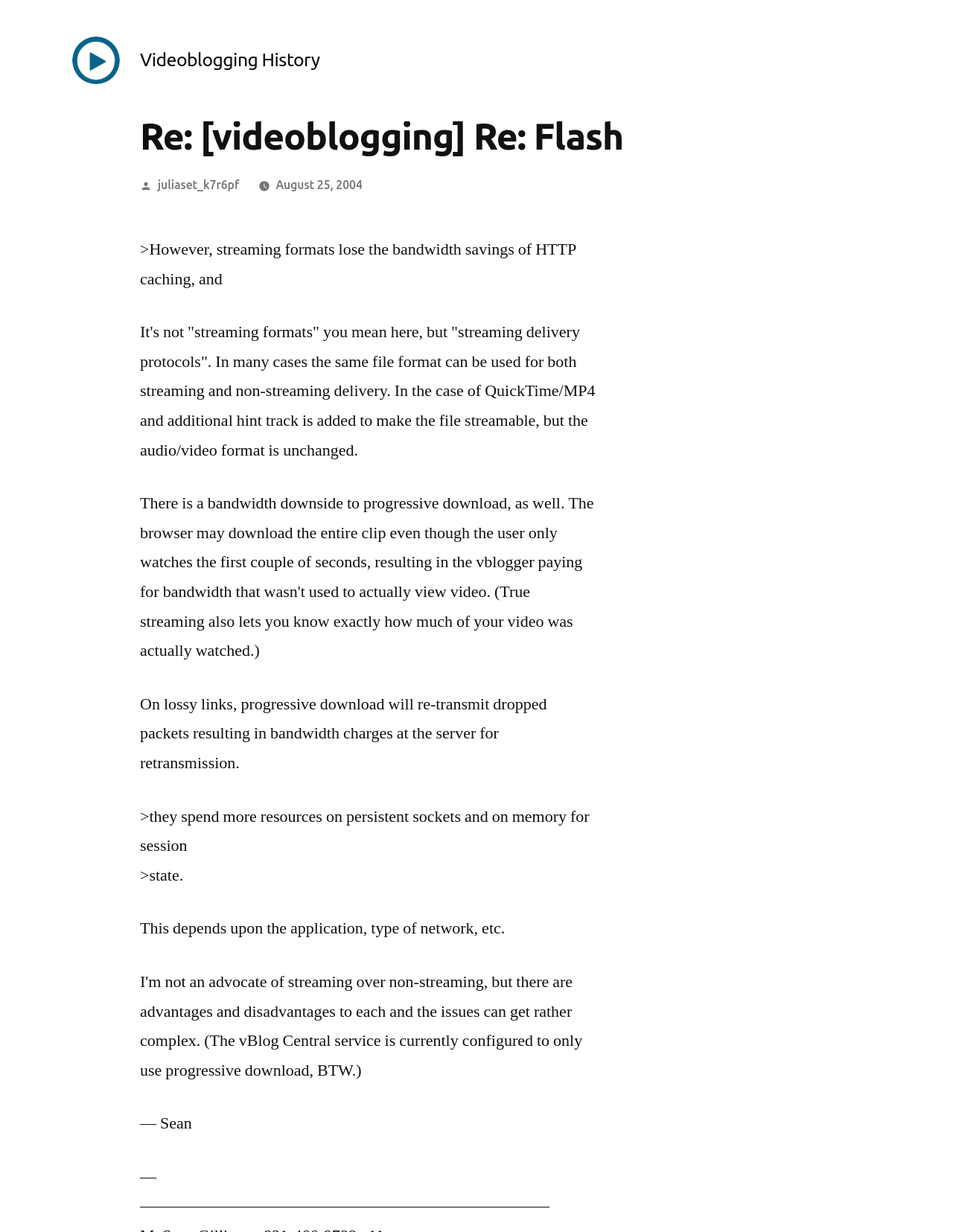What is the topic of discussion?
Please provide a single word or phrase as your answer based on the screenshot.

Videoblogging History